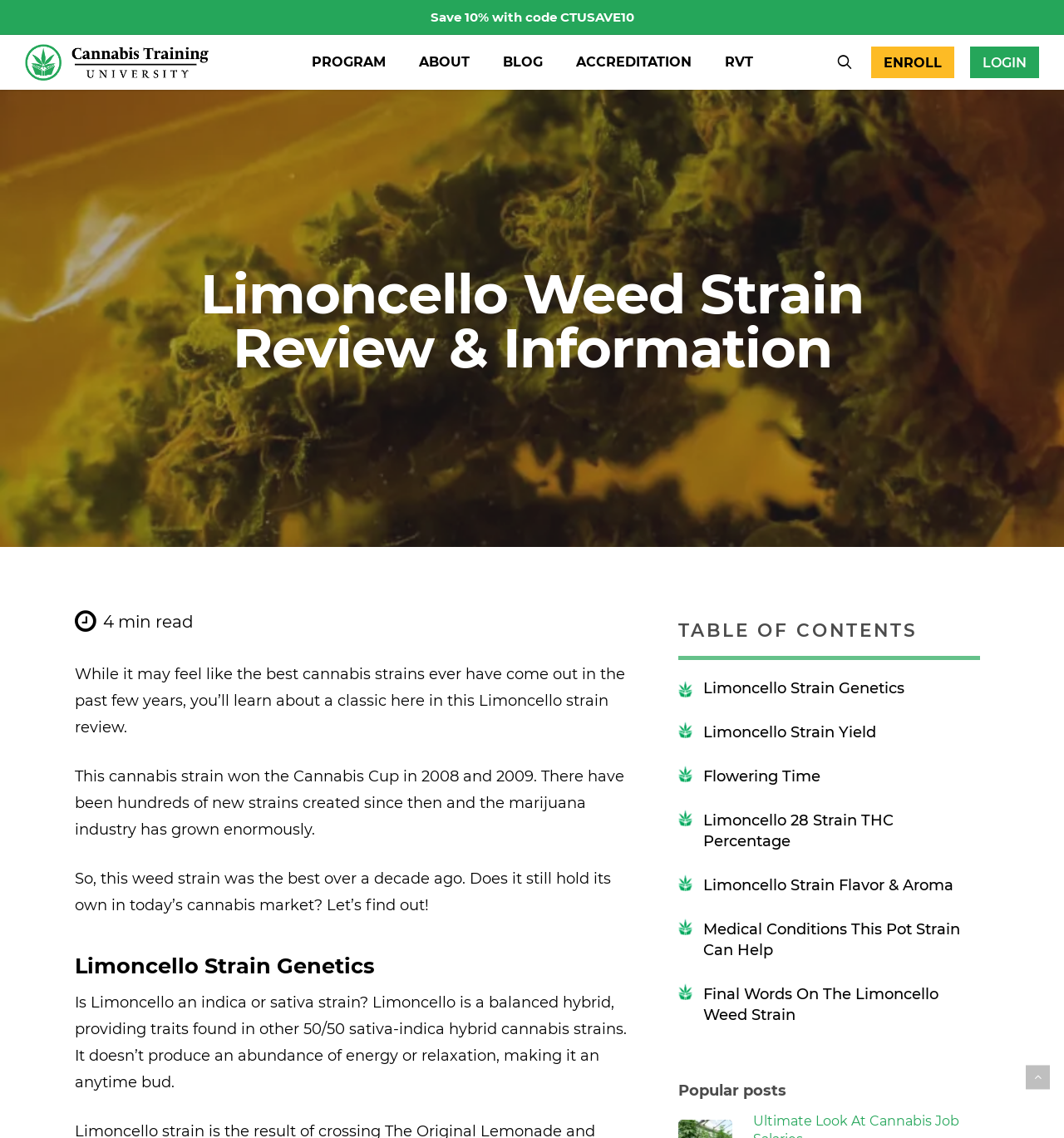Please answer the following question as detailed as possible based on the image: 
What is the theme of the 'Popular posts' section?

This answer can be inferred by looking at the context of the webpage, which is about a cannabis strain, and the fact that the 'Popular posts' section is likely to contain related content.